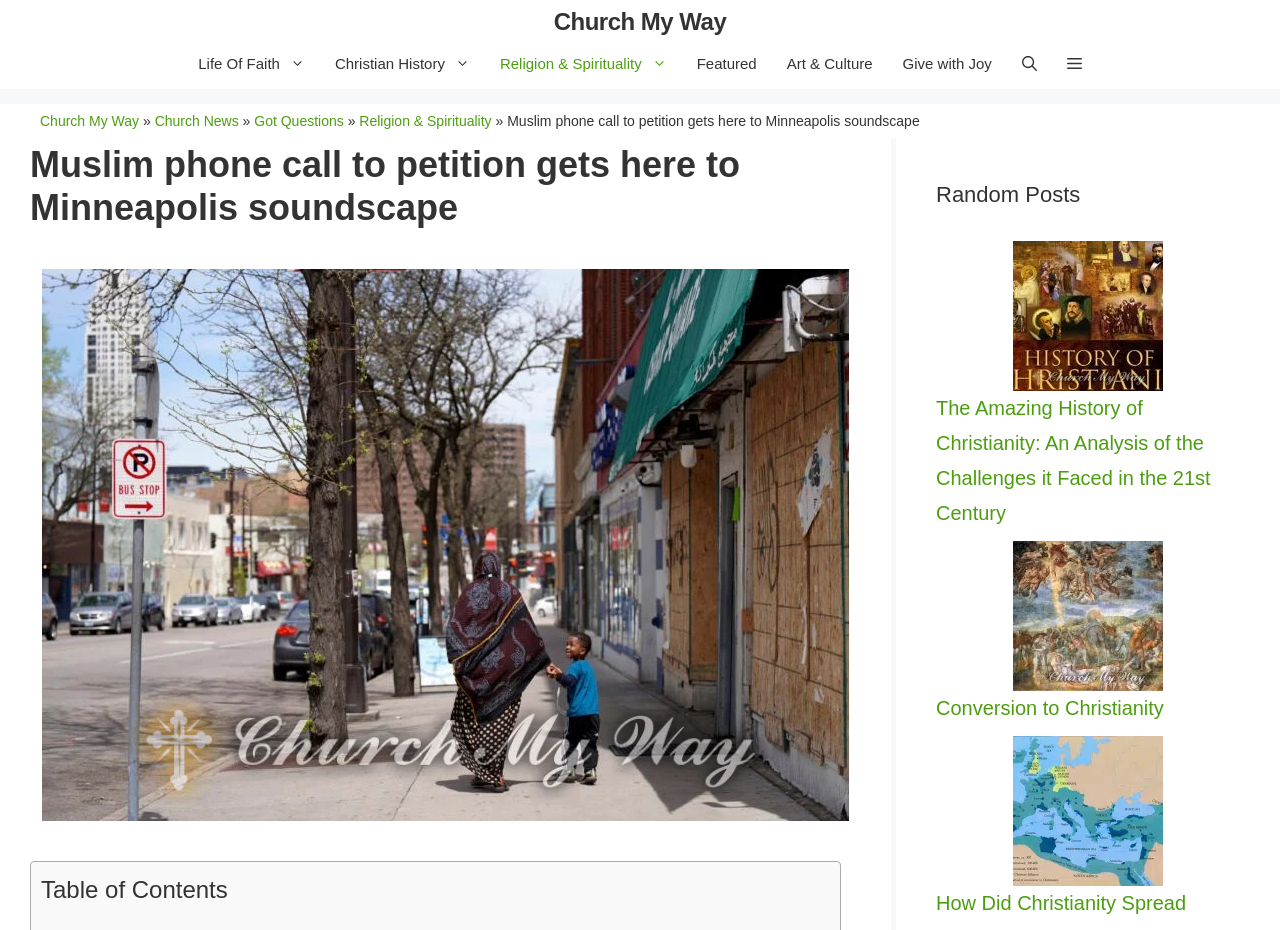Use a single word or phrase to answer the question: What is the topic of the main article?

Muslim phone call to petition